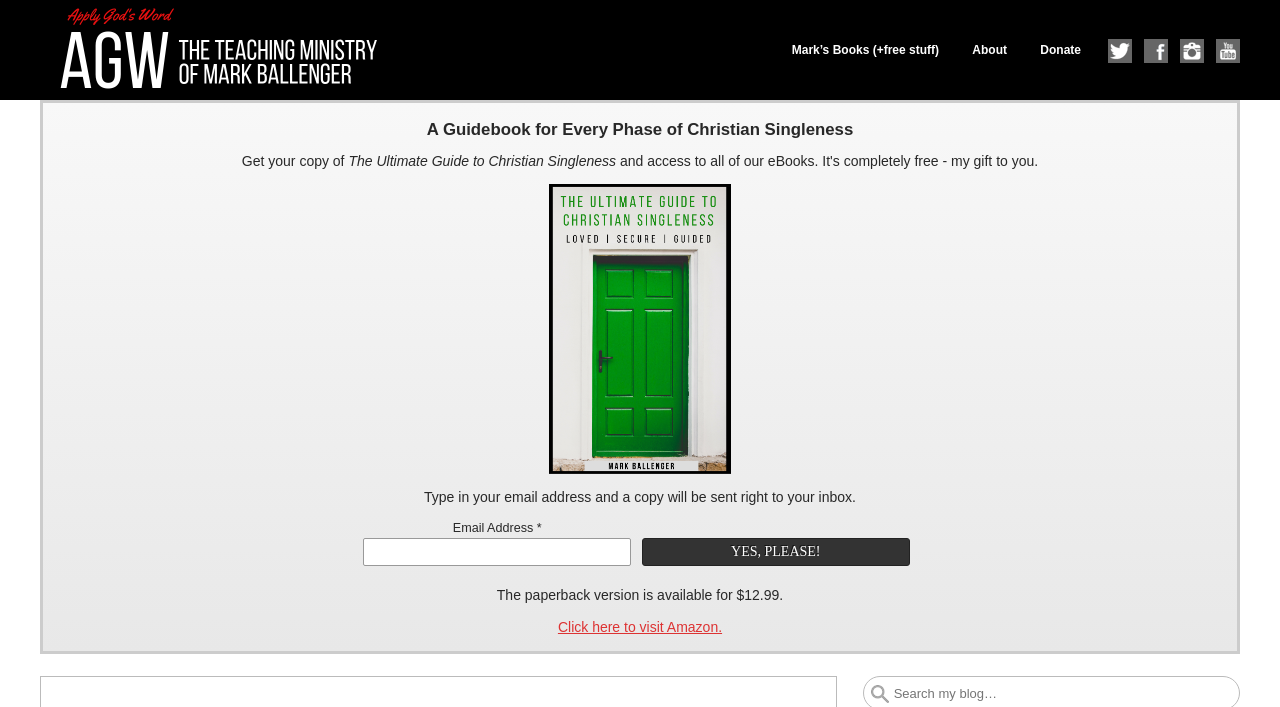Highlight the bounding box coordinates of the element that should be clicked to carry out the following instruction: "Visit Amazon to buy the paperback". The coordinates must be given as four float numbers ranging from 0 to 1, i.e., [left, top, right, bottom].

[0.436, 0.875, 0.564, 0.898]